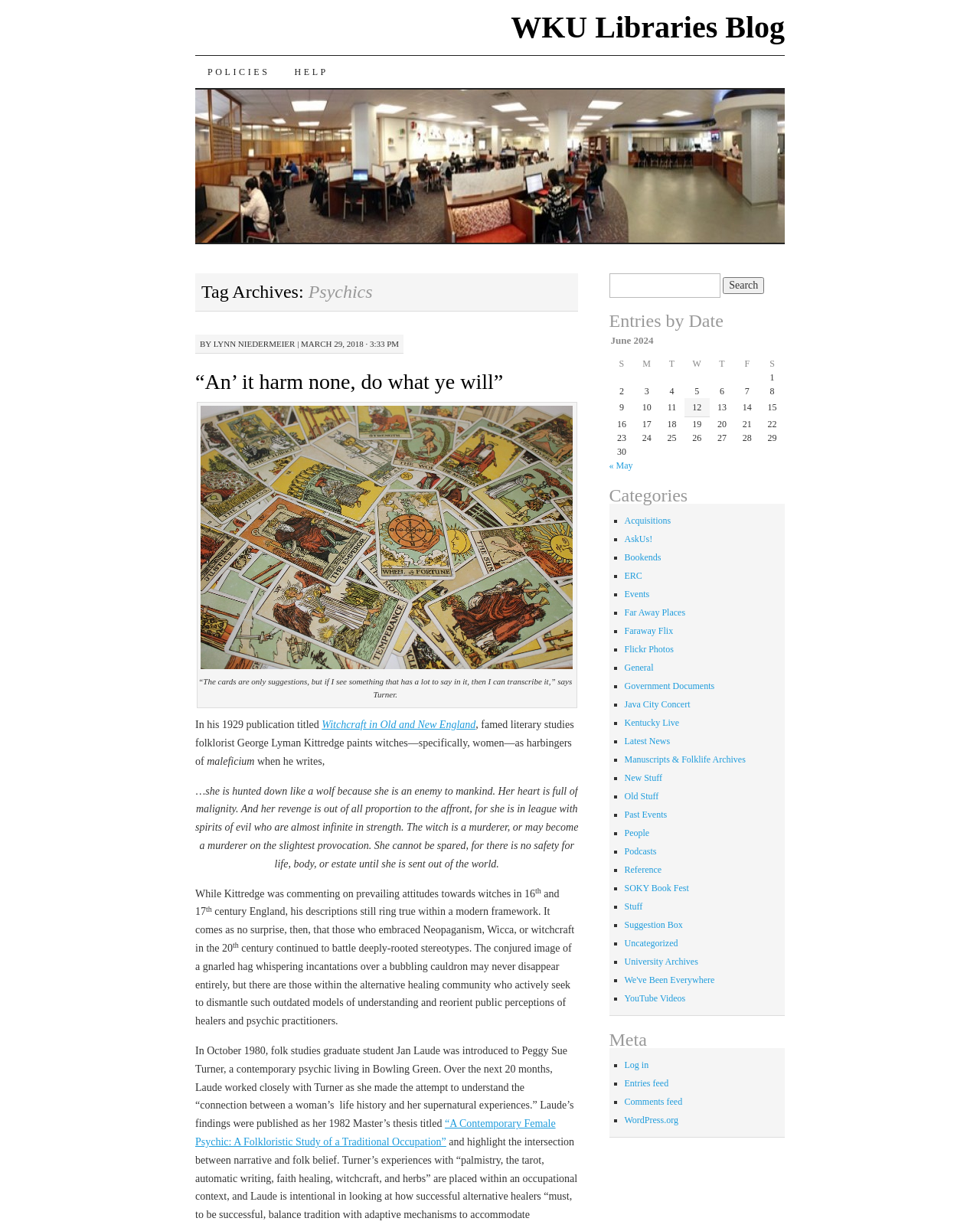What is the topic of this blog post?
Provide a detailed answer to the question using information from the image.

I found the topic of the blog post by looking at the tag archives title 'Tag Archives: Psychics' which suggests that the blog post is about psychics.